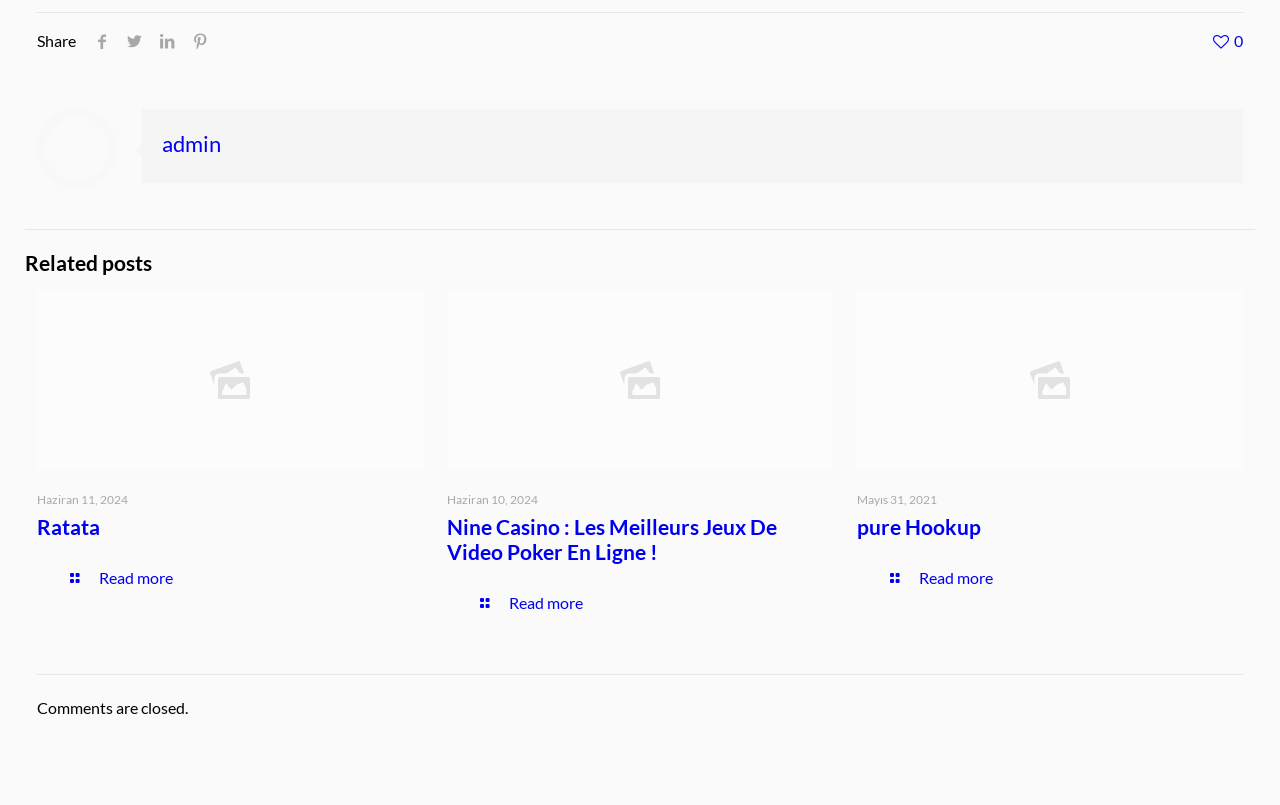What is the date of the second related post?
Provide a detailed and well-explained answer to the question.

The date of the second related post can be found in the static text element with the text 'Haziran 10, 2024' which is located below the title of the second related post.